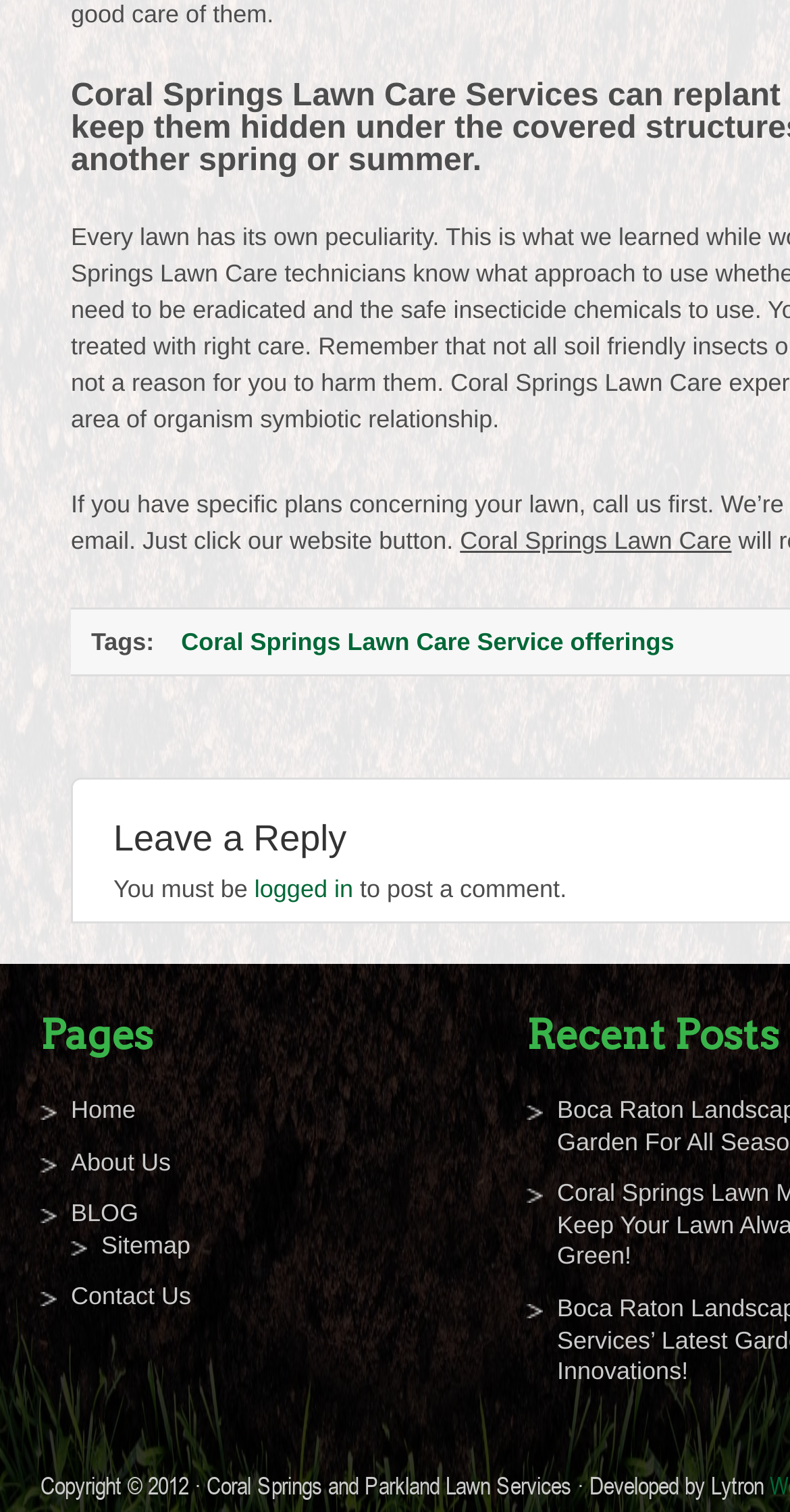For the following element description, predict the bounding box coordinates in the format (top-left x, top-left y, bottom-right x, bottom-right y). All values should be floating point numbers between 0 and 1. Description: BLOG

[0.09, 0.793, 0.175, 0.812]